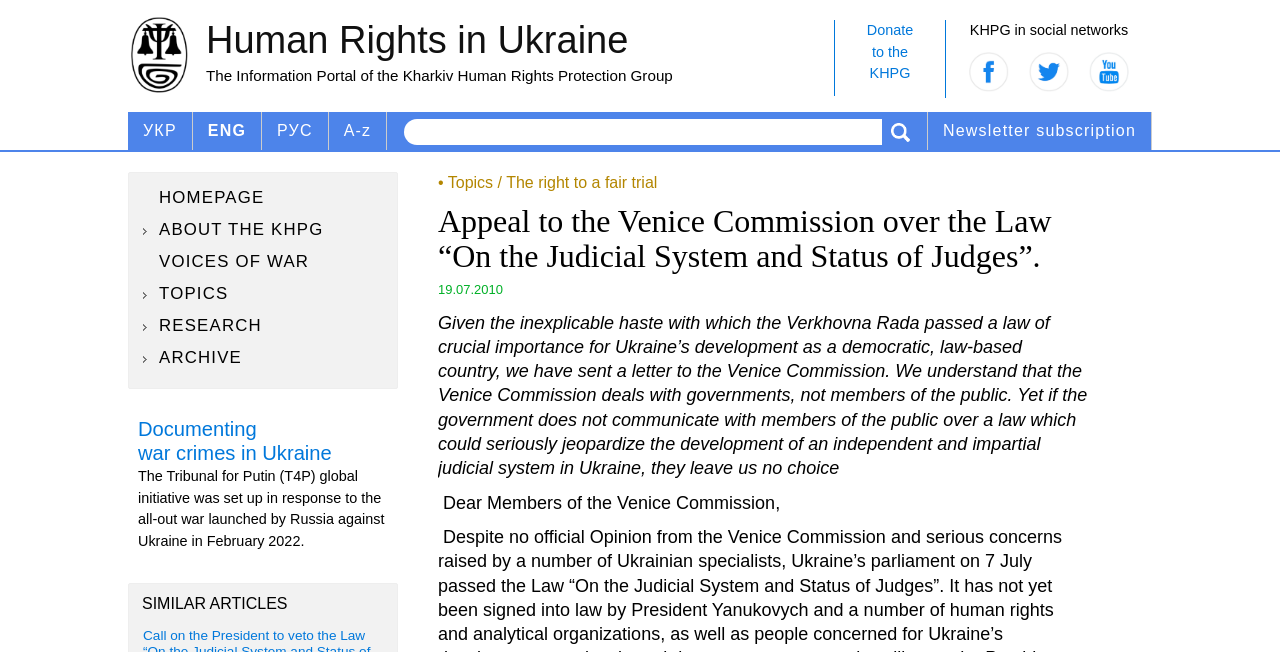From the image, can you give a detailed response to the question below:
What social media platforms are available?

I found the answer by looking at the top-right corner of the webpage, where there are three social media icons: FB, TW, and YOUTUBE. These icons are likely links to the organization's social media profiles.